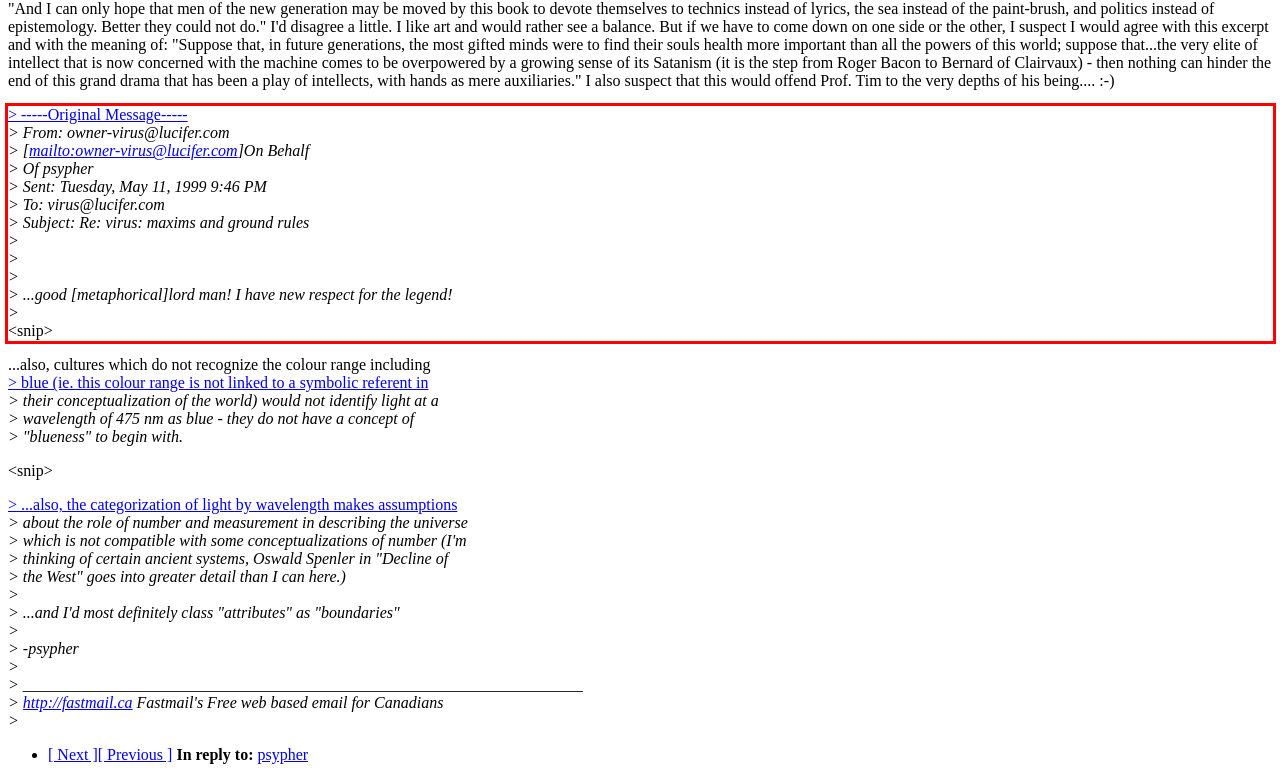Given a webpage screenshot with a red bounding box, perform OCR to read and deliver the text enclosed by the red bounding box.

> -----Original Message----- > From: owner-virus@lucifer.com > [mailto:owner-virus@lucifer.com]On Behalf > Of psypher > Sent: Tuesday, May 11, 1999 9:46 PM > To: virus@lucifer.com > Subject: Re: virus: maxims and ground rules > > > > ...good [metaphorical]lord man! I have new respect for the legend! > <snip>